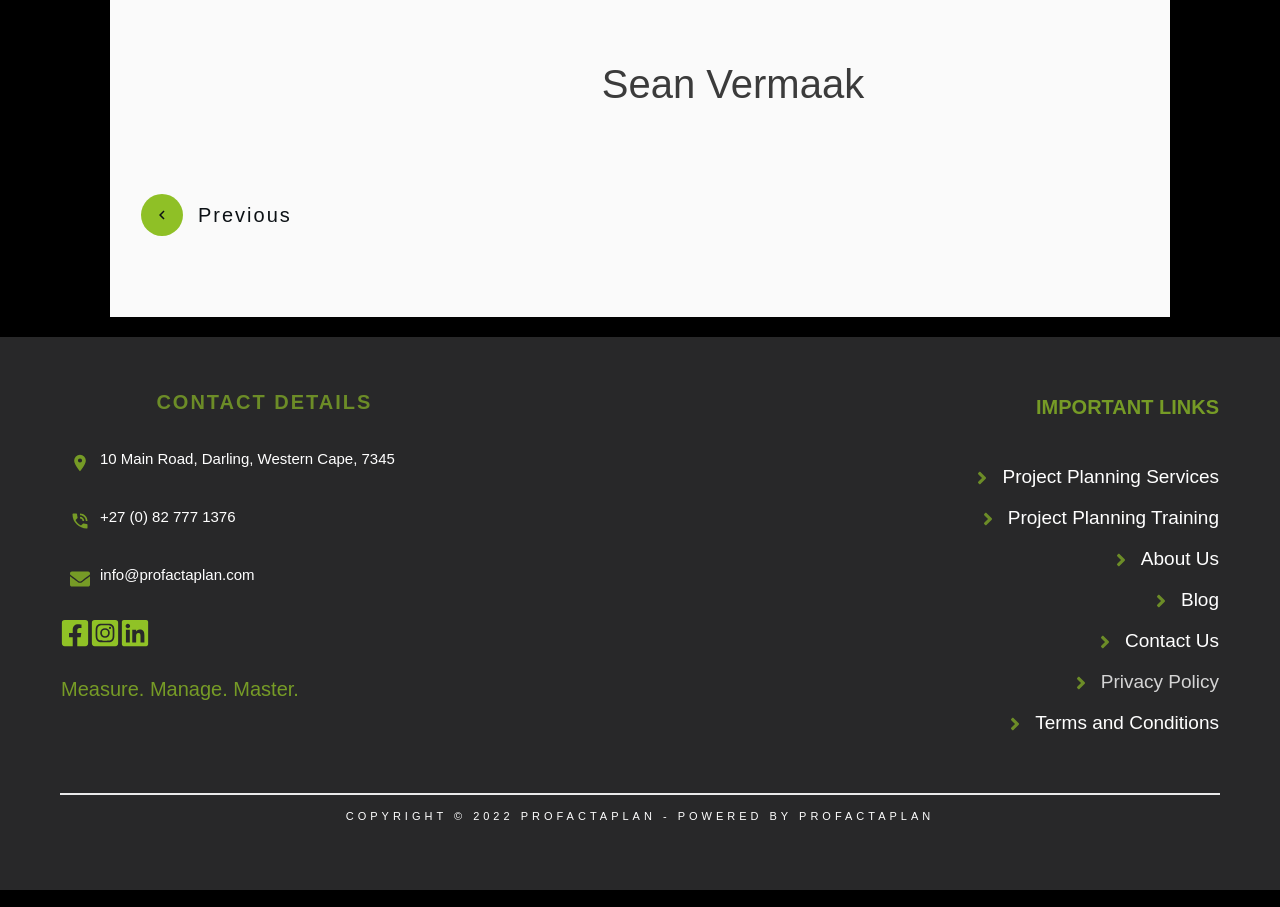Determine the bounding box coordinates of the region I should click to achieve the following instruction: "Call the phone number". Ensure the bounding box coordinates are four float numbers between 0 and 1, i.e., [left, top, right, bottom].

None